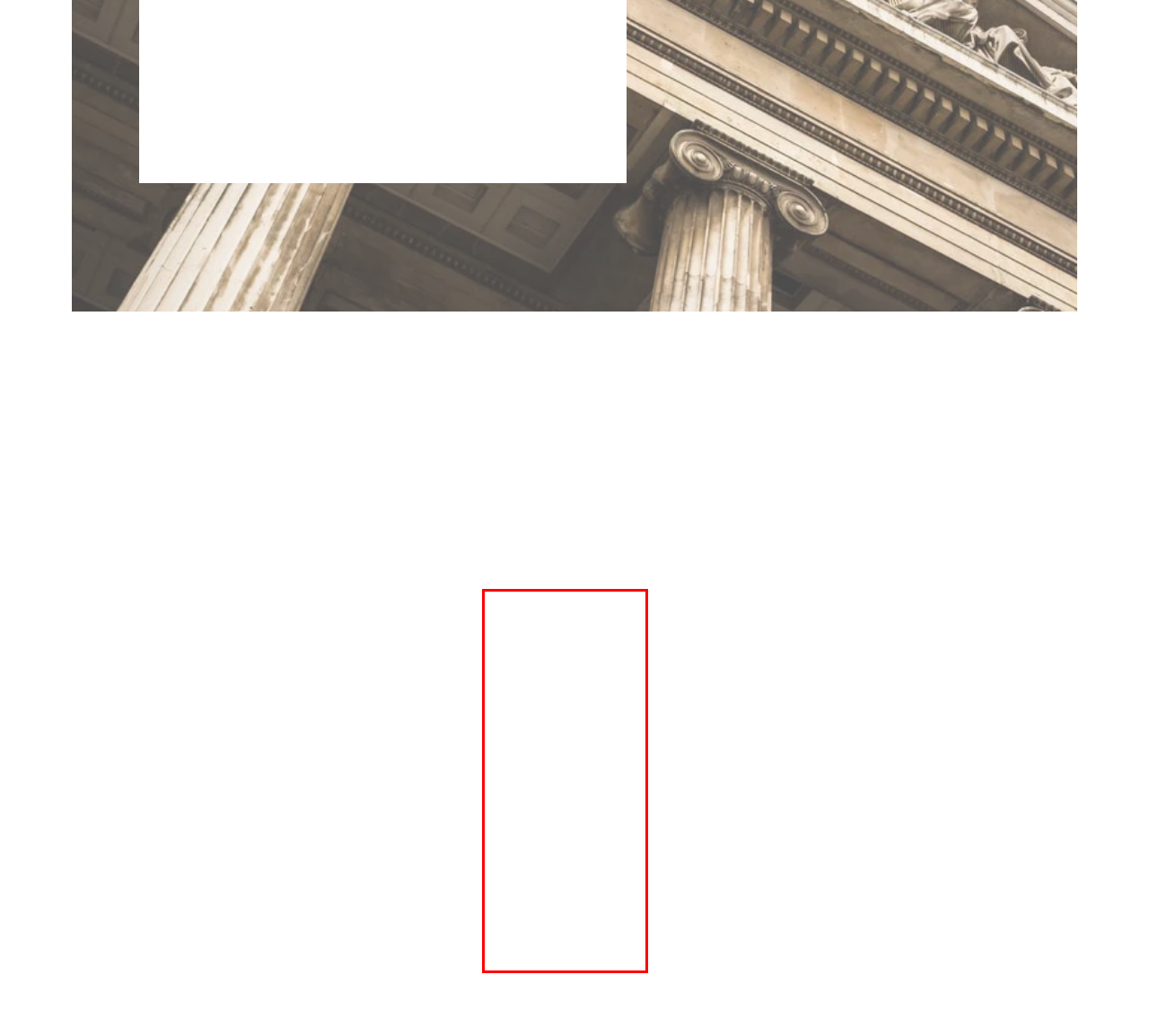You are provided with a screenshot of a webpage containing a red bounding box. Please extract the text enclosed by this red bounding box.

Should you or someone you care for get harmed in a vehicular accident or medical incident, you need a skilled mind to evaluate the situation. I and my referral network can tailor reliable representation to any personal injury or tort case.